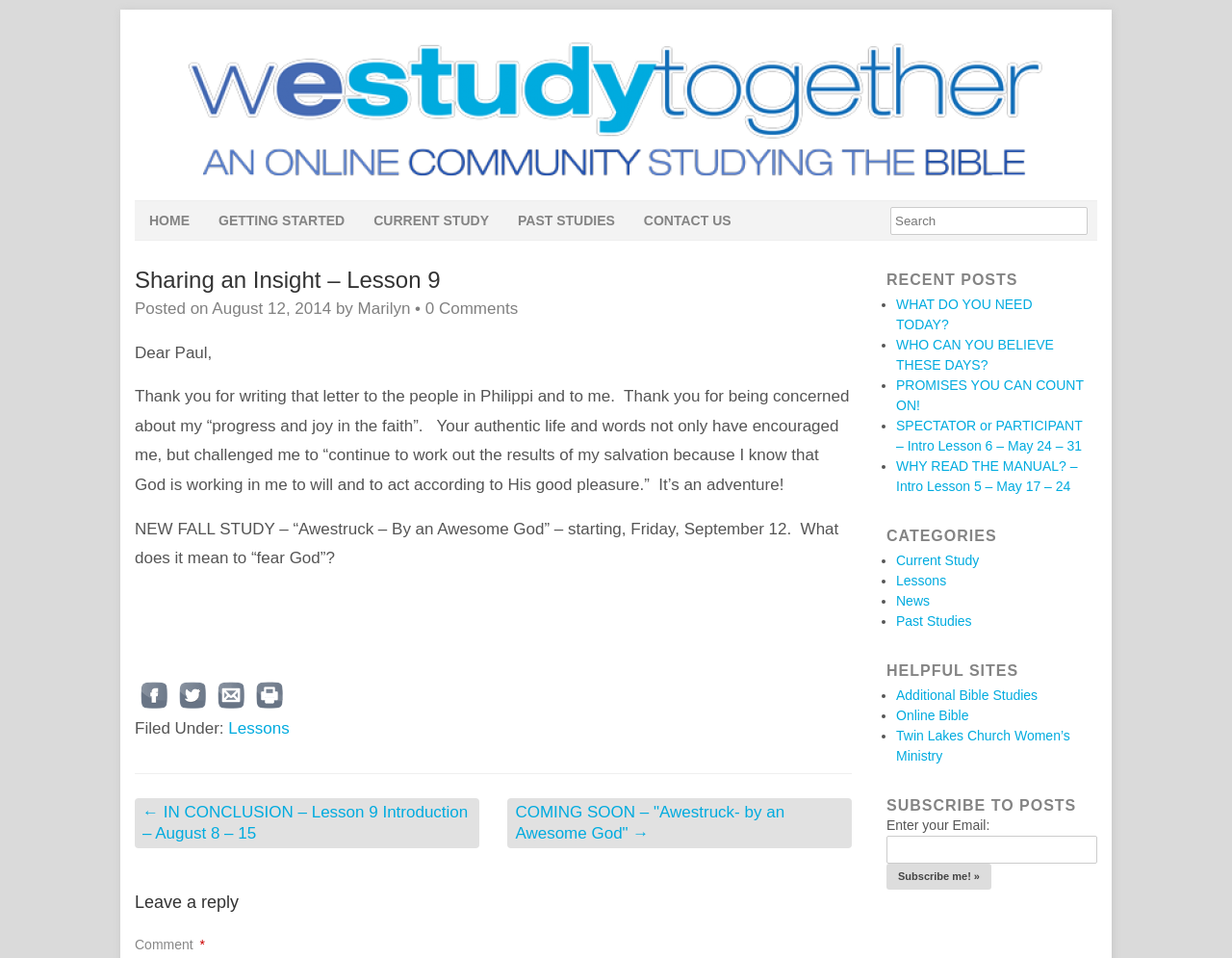Please answer the following question as detailed as possible based on the image: 
What is the title of the current lesson?

The title of the current lesson can be found in the heading element at the top of the article section, which is 'Sharing an Insight – Lesson 9'.